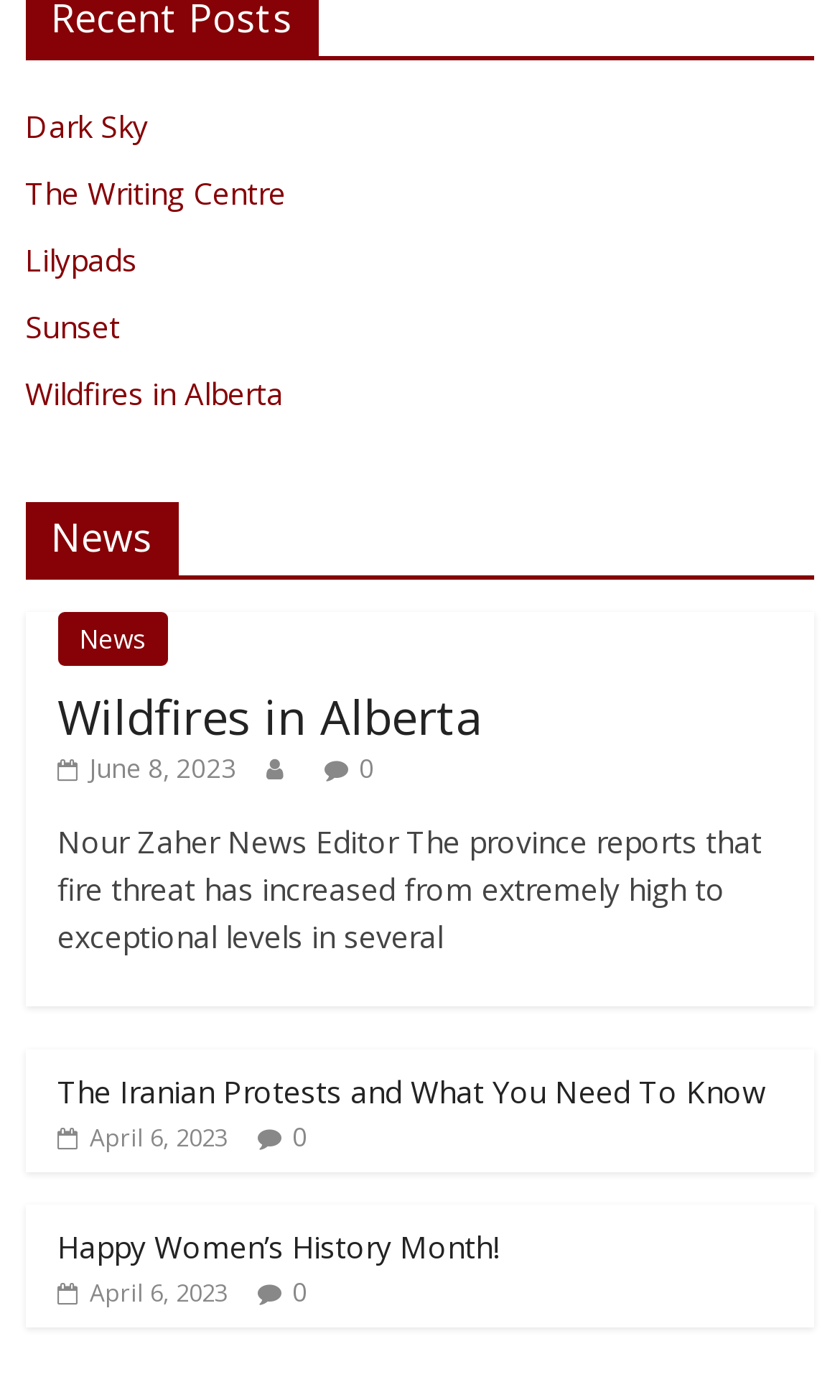Locate the bounding box coordinates of the element that should be clicked to fulfill the instruction: "Visit the Wildfires in Alberta page".

[0.068, 0.488, 0.576, 0.534]